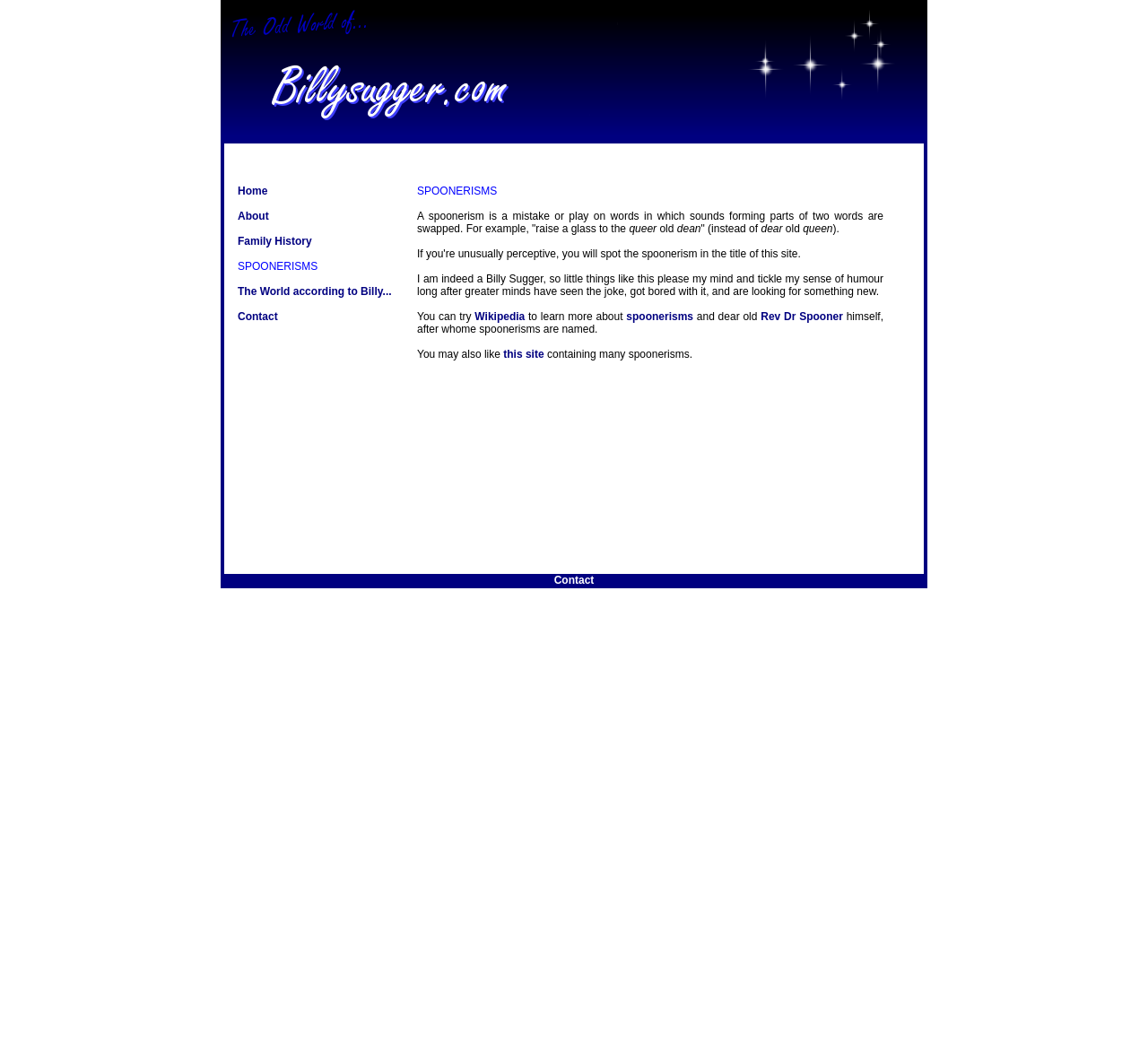Please indicate the bounding box coordinates of the element's region to be clicked to achieve the instruction: "Expand the Table of Contents". Provide the coordinates as four float numbers between 0 and 1, i.e., [left, top, right, bottom].

None